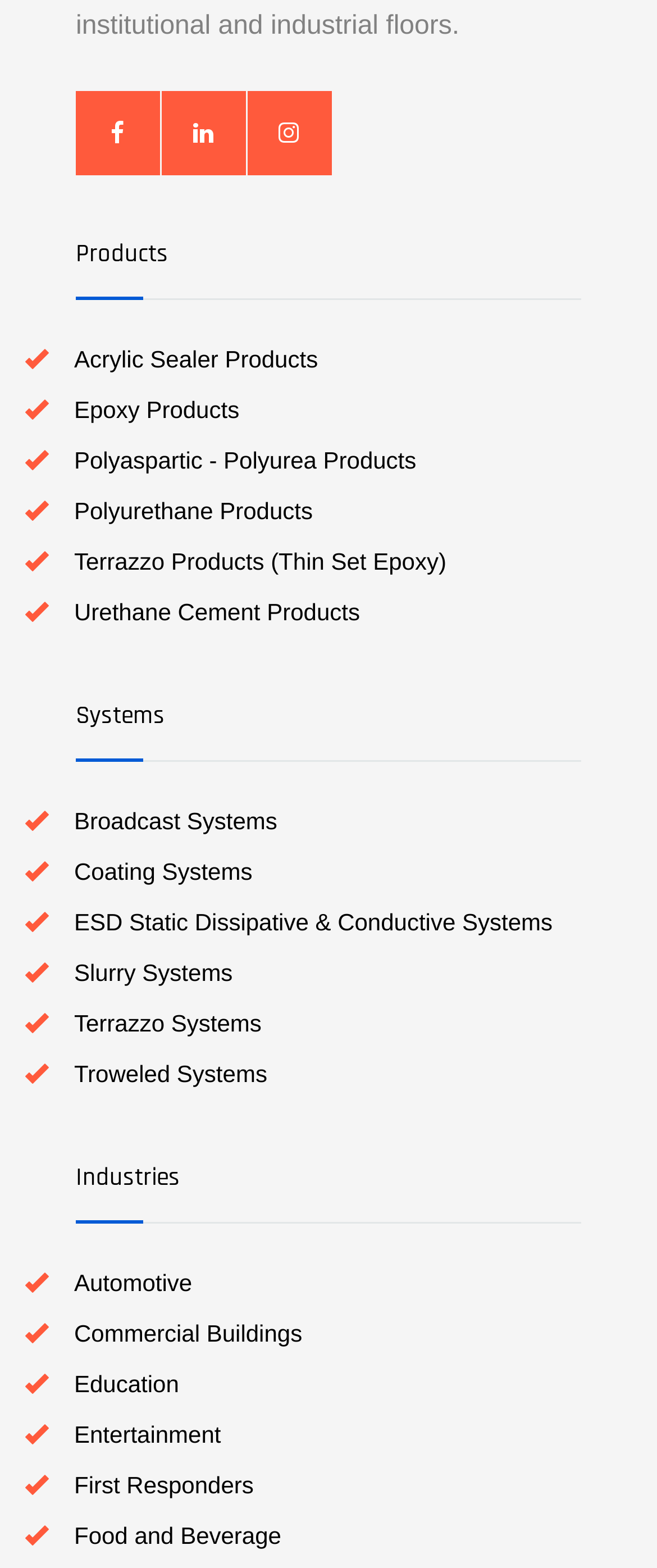How many links are under the Systems section?
Using the image as a reference, give a one-word or short phrase answer.

6